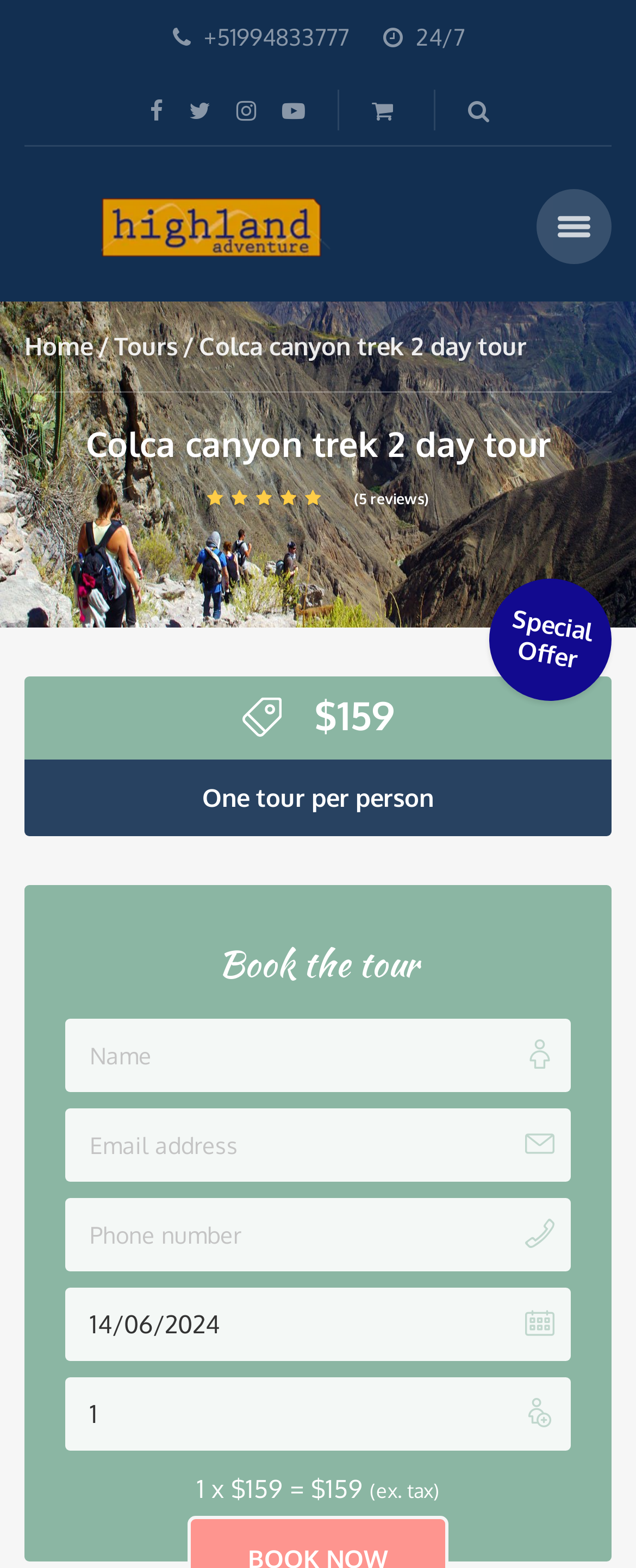How many reviews does the tour have?
Give a single word or phrase answer based on the content of the image.

5